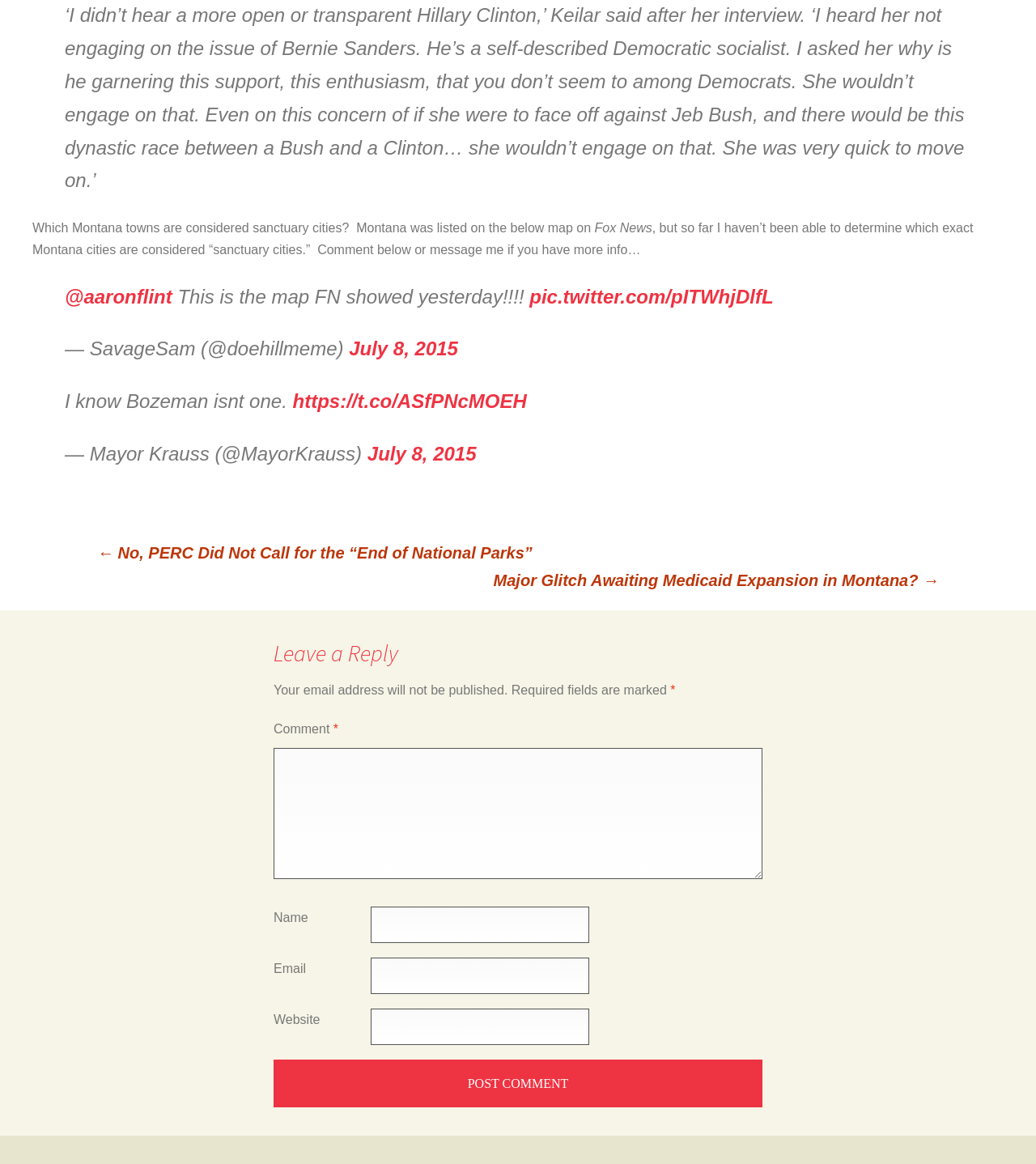What is the topic of the first blockquote?
Please analyze the image and answer the question with as much detail as possible.

The first blockquote is a tweet that mentions a map showing sanctuary cities, and the user is asking for information about which Montana cities are considered sanctuary cities.